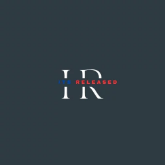Utilize the details in the image to give a detailed response to the question: What does the logo evoke?

According to the caption, the branding evokes a sense of professionalism and contemporary design, positioning the entity as a notable source for insightful content, which implies that the logo conveys a professional image.